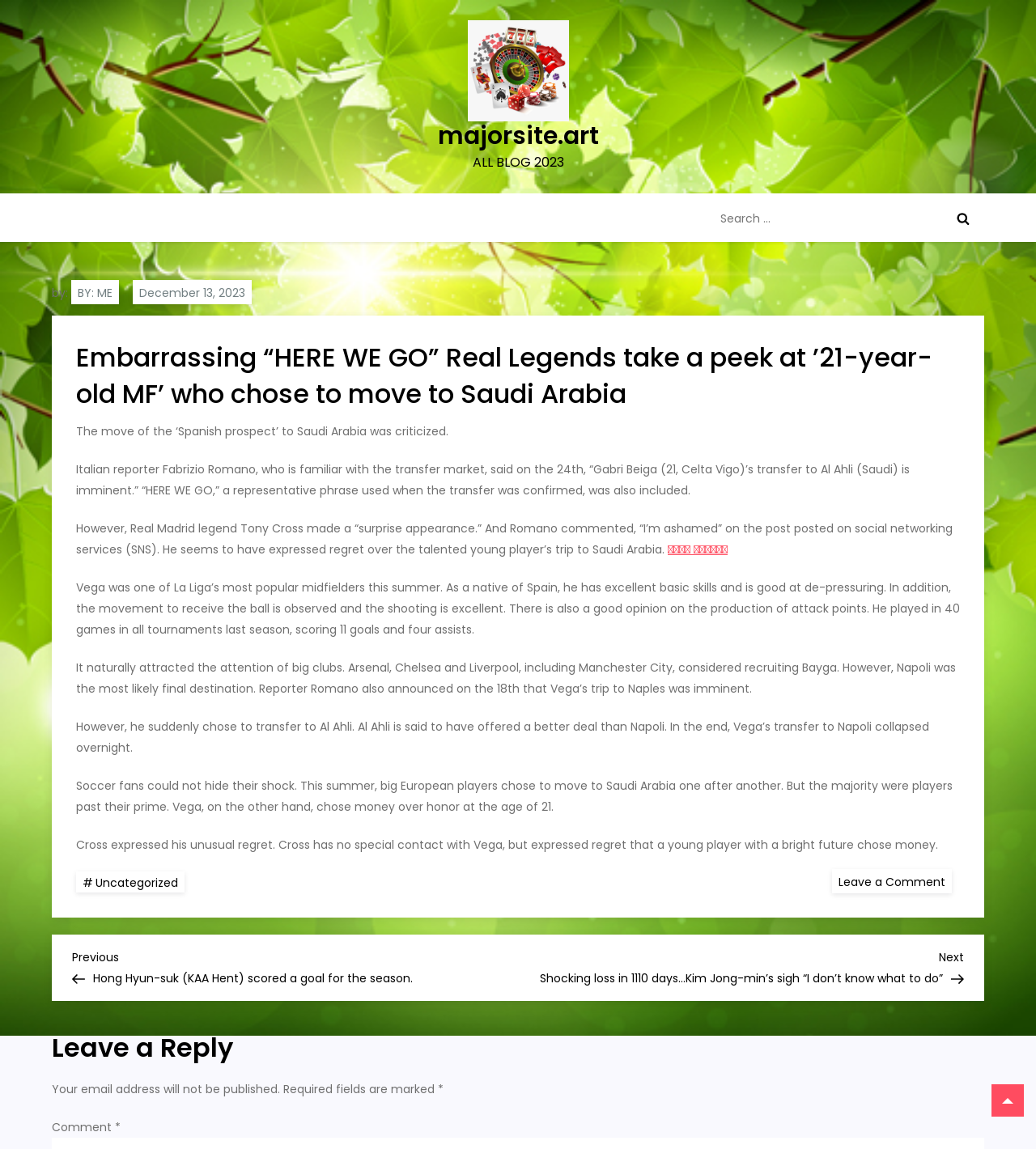Please locate the bounding box coordinates for the element that should be clicked to achieve the following instruction: "Read the article". Ensure the coordinates are given as four float numbers between 0 and 1, i.e., [left, top, right, bottom].

[0.05, 0.246, 0.95, 0.798]